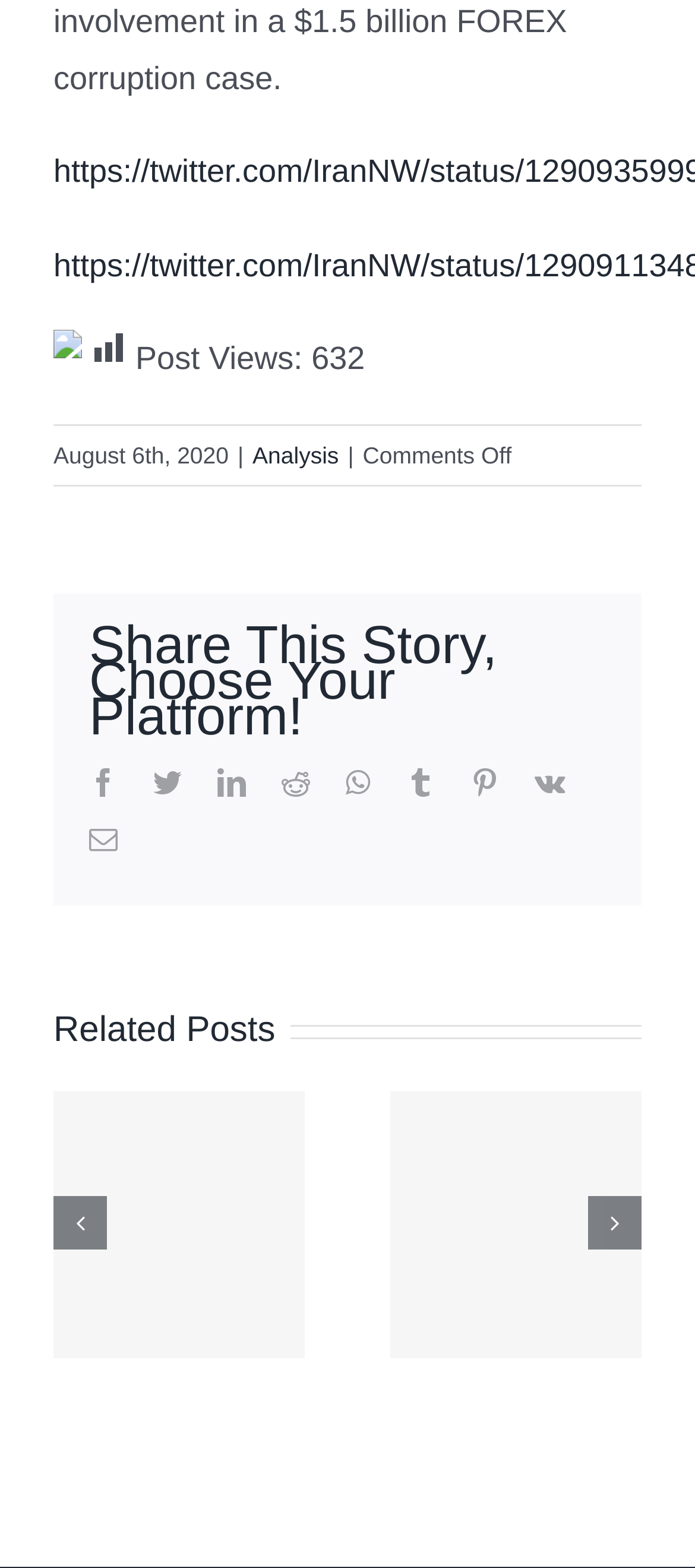Please identify the bounding box coordinates of the area I need to click to accomplish the following instruction: "Share this story on Facebook".

[0.128, 0.49, 0.169, 0.508]